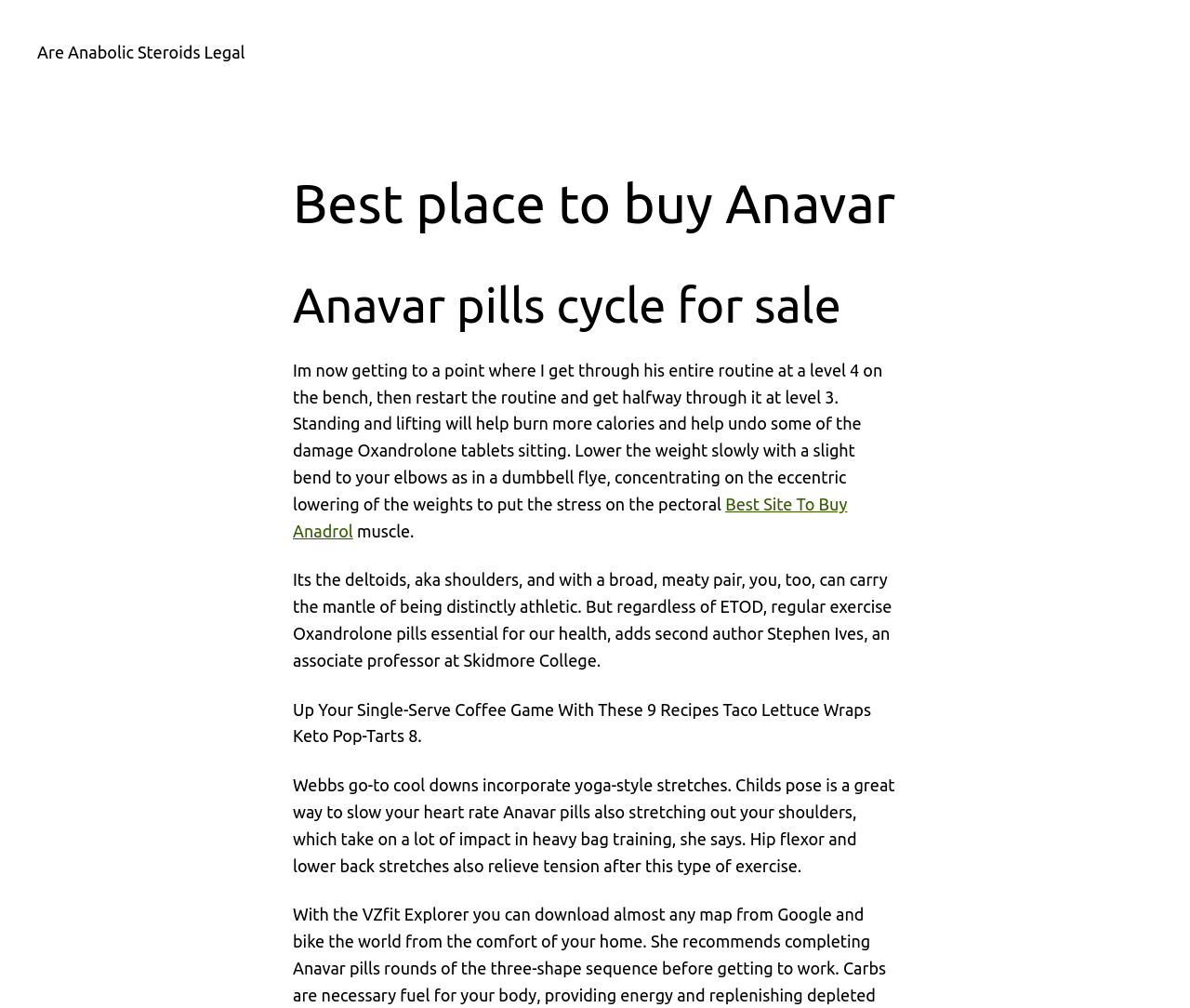Identify the bounding box coordinates for the UI element described as: "Are Anabolic Steroids Legal". The coordinates should be provided as four floats between 0 and 1: [left, top, right, bottom].

[0.031, 0.042, 0.206, 0.06]